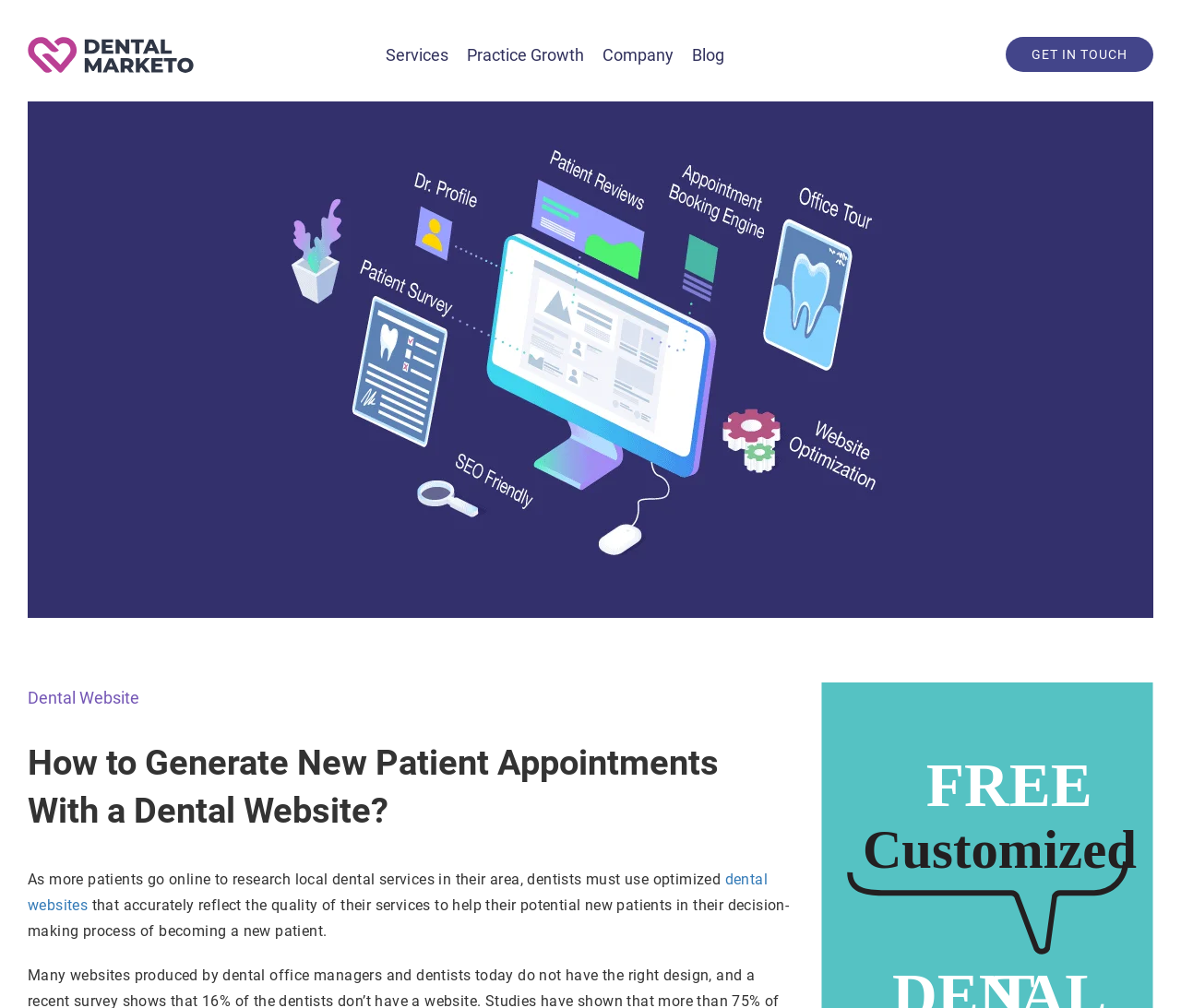Please find and report the primary heading text from the webpage.

How to Generate New Patient Appointments With a Dental Website?